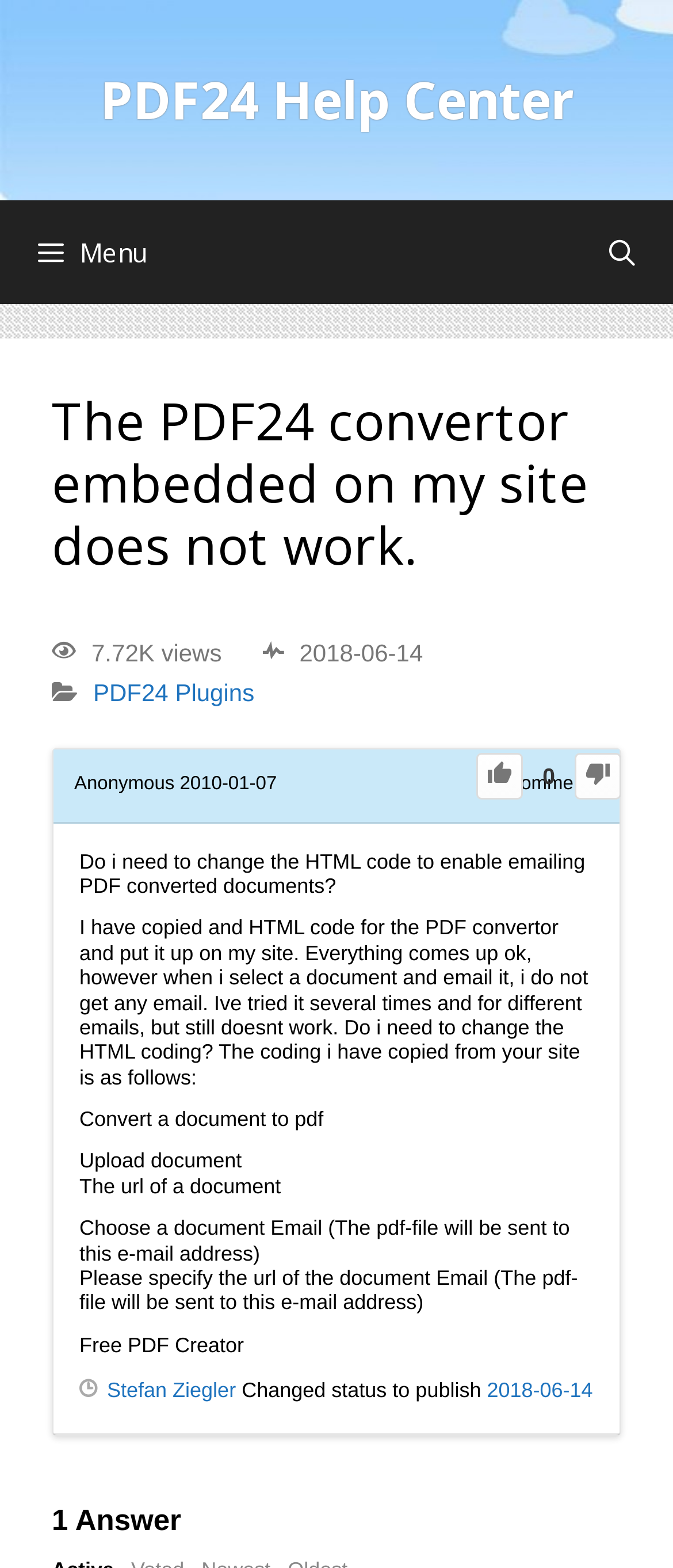Find the bounding box coordinates of the clickable region needed to perform the following instruction: "Click the link to view the answer". The coordinates should be provided as four float numbers between 0 and 1, i.e., [left, top, right, bottom].

[0.708, 0.48, 0.777, 0.51]